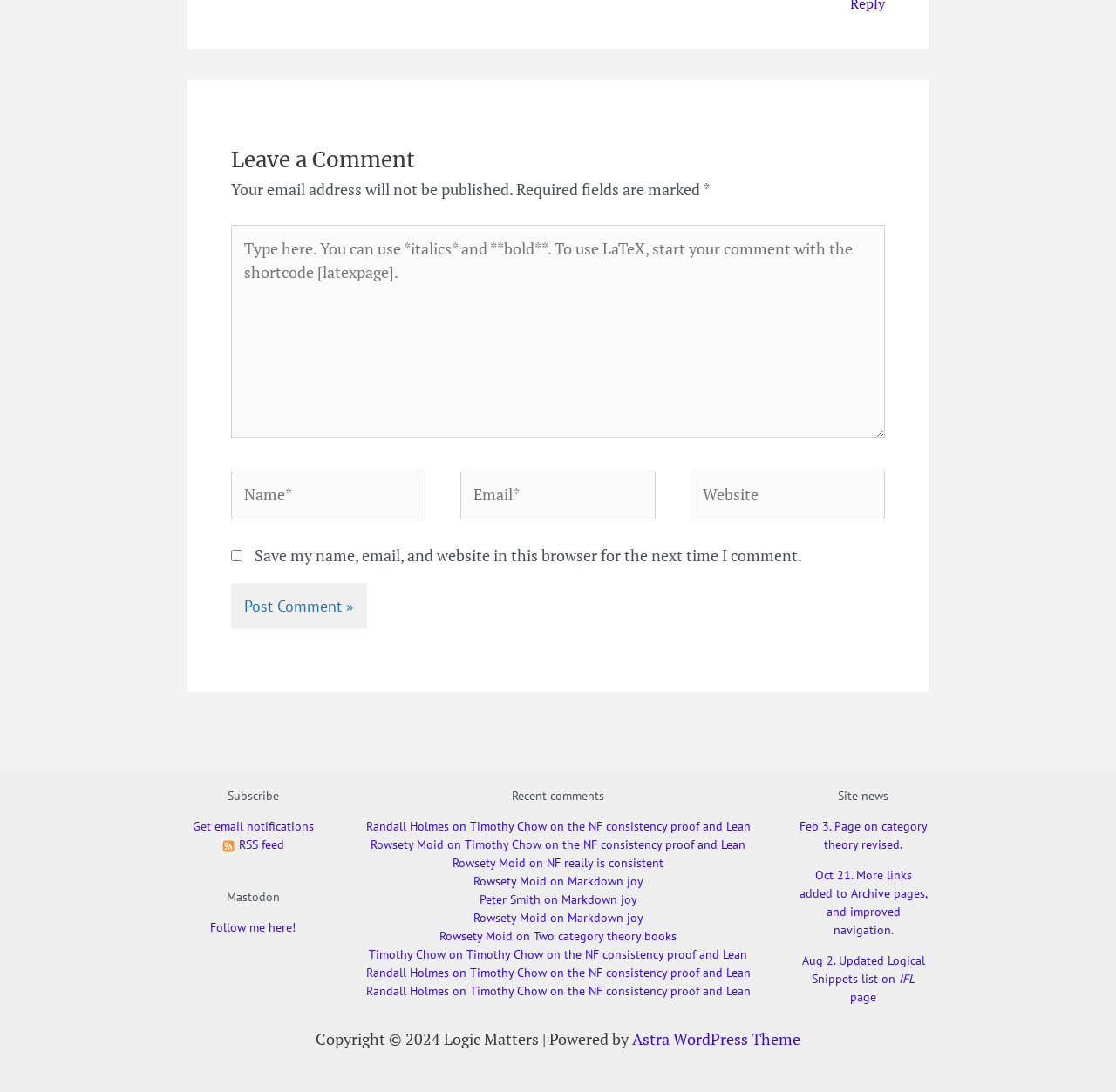Provide your answer to the question using just one word or phrase: What is the topic of the recent comments section?

Category theory and NF consistency proof